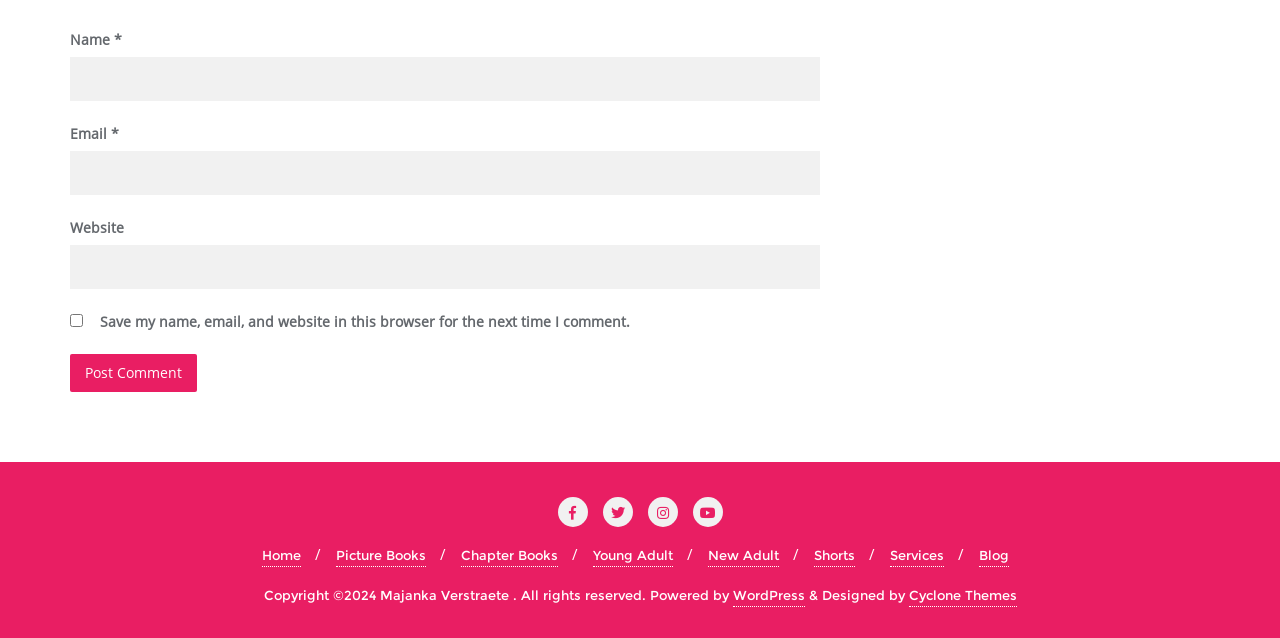Show the bounding box coordinates for the HTML element as described: "parent_node: Email * aria-describedby="email-notes" name="email"".

[0.055, 0.237, 0.641, 0.306]